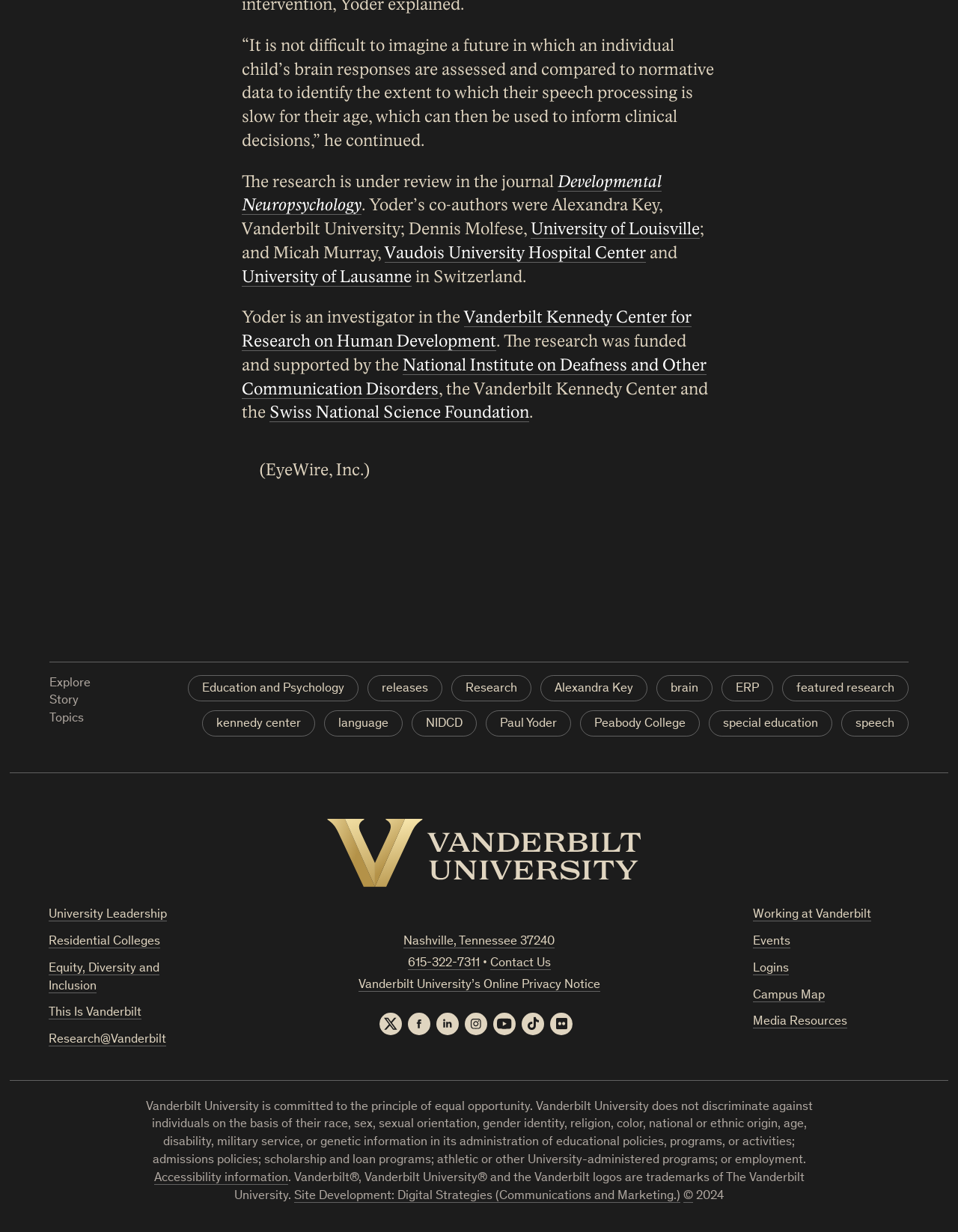Determine the bounding box coordinates of the clickable region to follow the instruction: "Click on 'Explore Story Topics'".

[0.051, 0.548, 0.113, 0.591]